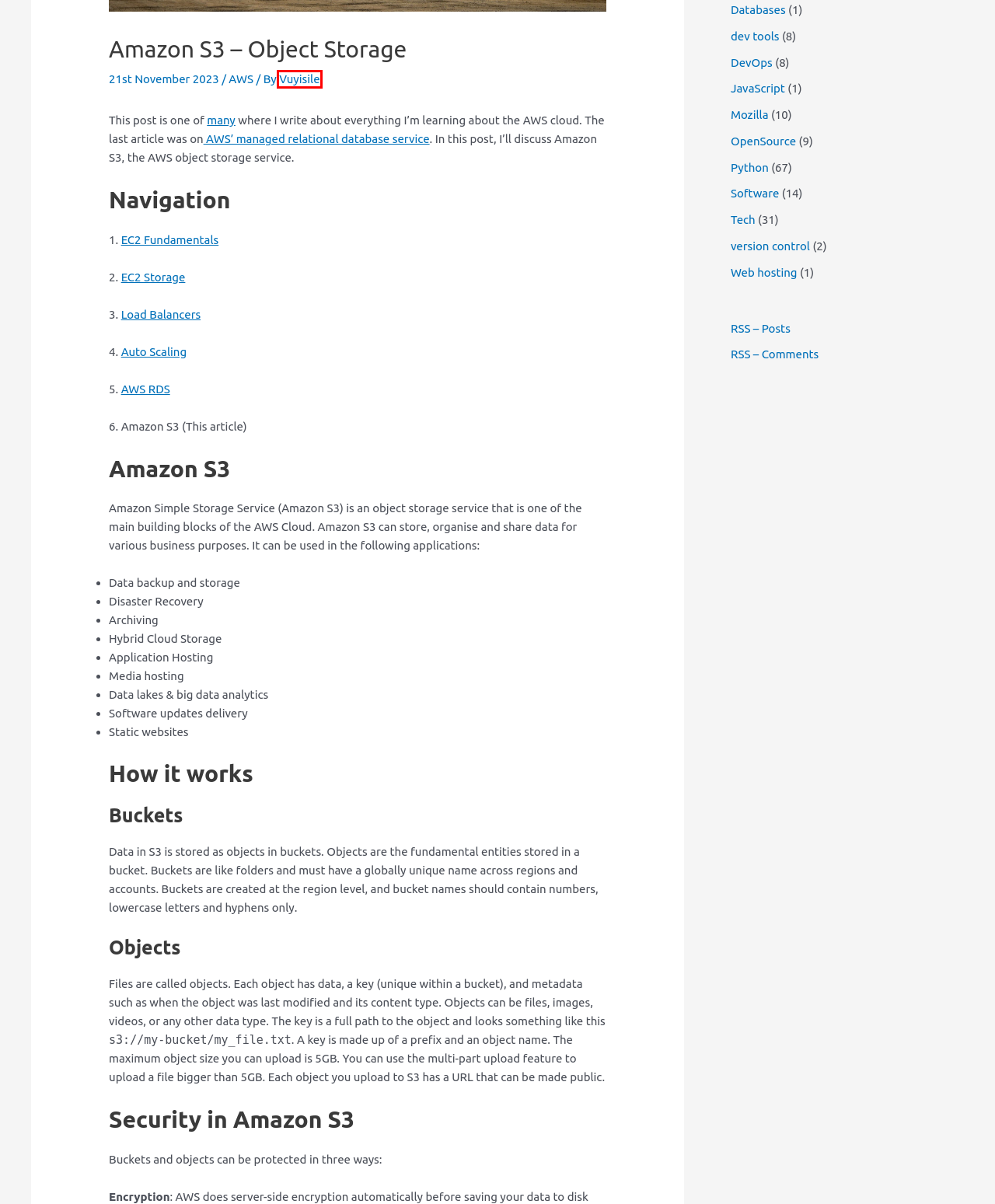You are given a webpage screenshot where a red bounding box highlights an element. Determine the most fitting webpage description for the new page that loads after clicking the element within the red bounding box. Here are the candidates:
A. Comments for Vuyisile's Blog
B. AWS EC2 Storage – Vuyisile's Blog
C. Vuyisile – Vuyisile's Blog
D. JavaScript – Vuyisile's Blog
E. Mozilla – Vuyisile's Blog
F. AWS EC2 Fundamentals – Vuyisile's Blog
G. Python – Vuyisile's Blog
H. High Availability: Load Balancers and Auto Scaling – Vuyisile's Blog

C